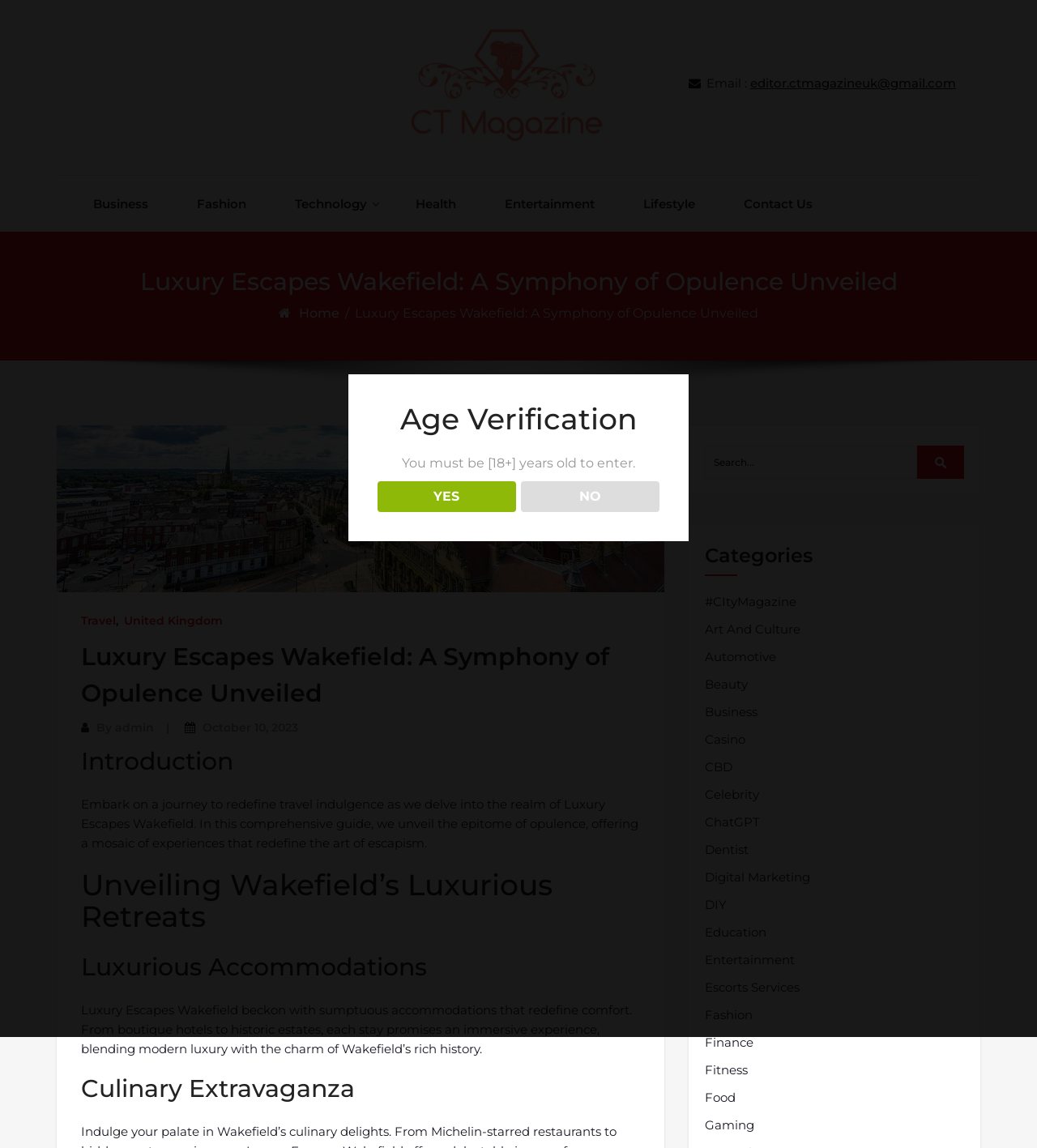Determine the bounding box coordinates of the clickable region to carry out the instruction: "Click on the 'Luxury Escapes Wakefield' link".

[0.055, 0.435, 0.641, 0.449]